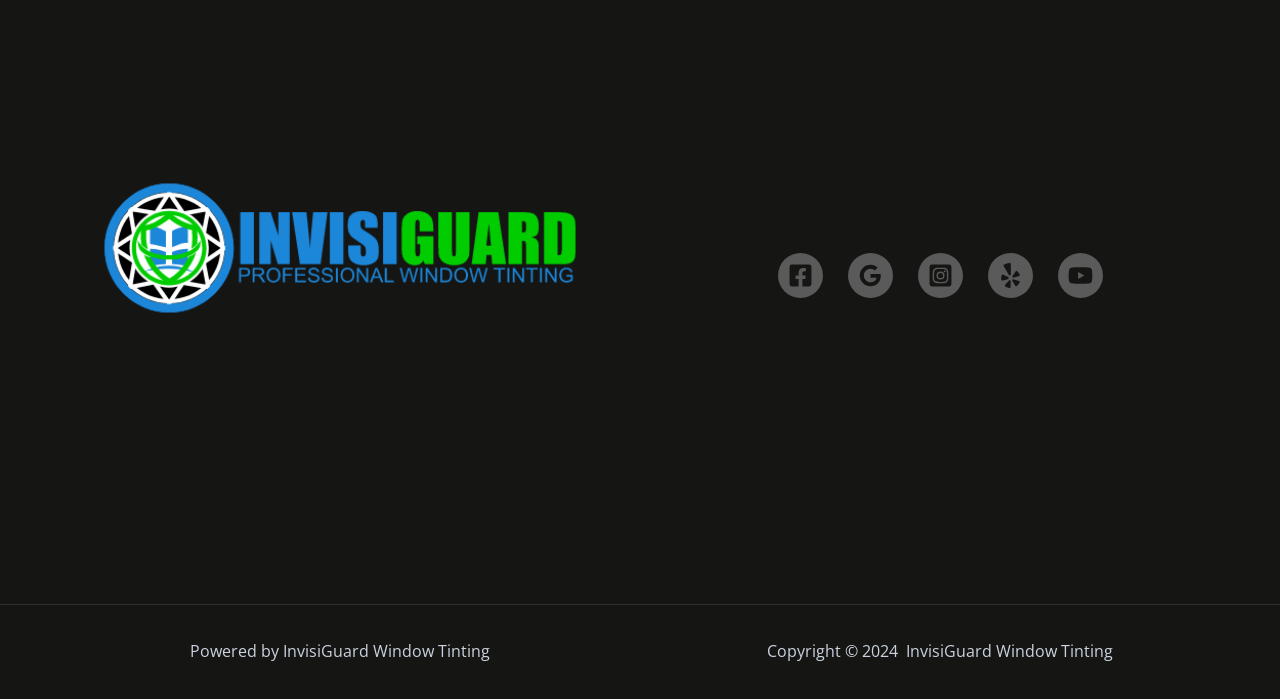What is the company name mentioned at the bottom?
Please provide a single word or phrase in response based on the screenshot.

InvisiGuard Window Tinting